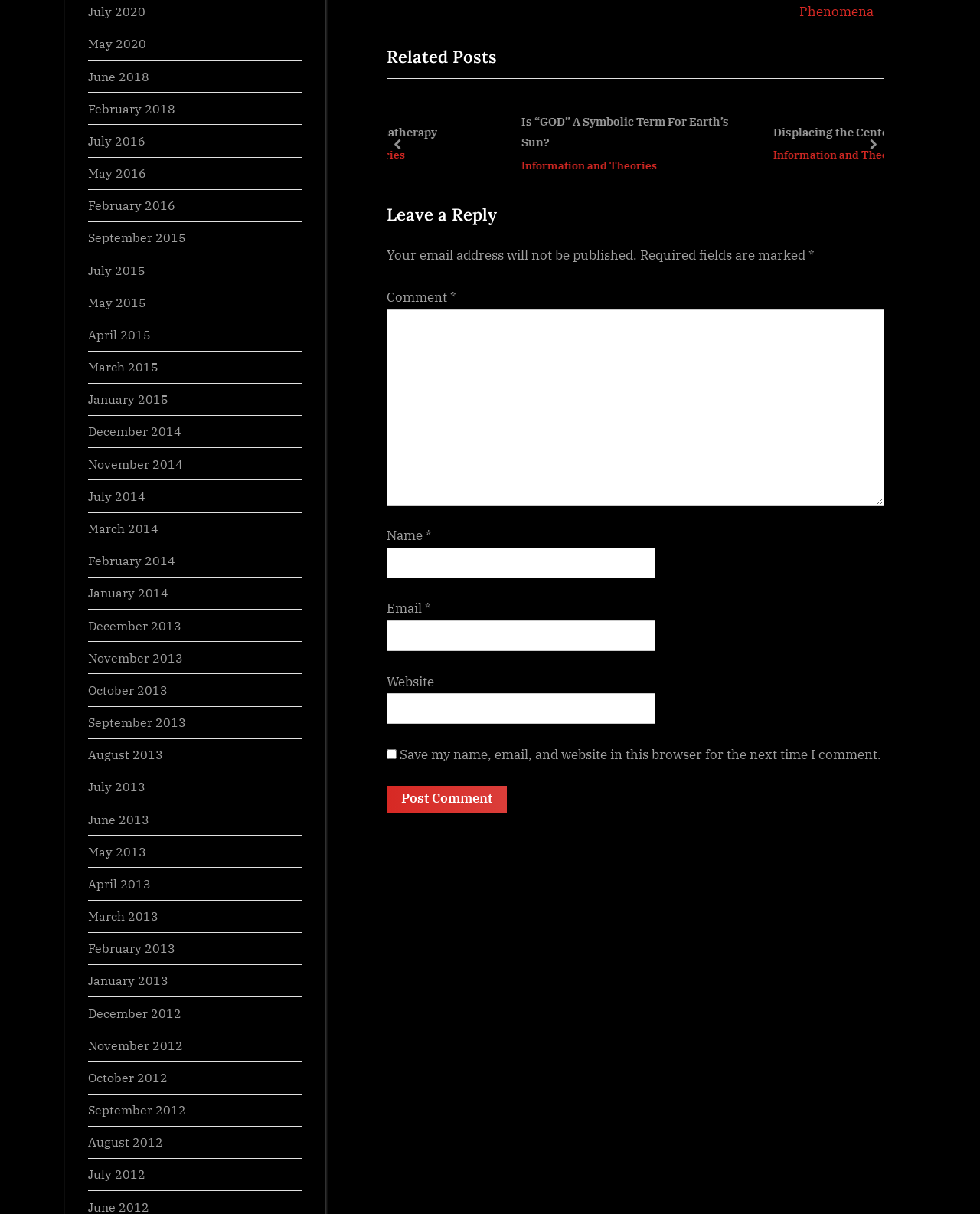Please locate the bounding box coordinates of the element's region that needs to be clicked to follow the instruction: "Leave a comment". The bounding box coordinates should be provided as four float numbers between 0 and 1, i.e., [left, top, right, bottom].

[0.395, 0.238, 0.459, 0.252]